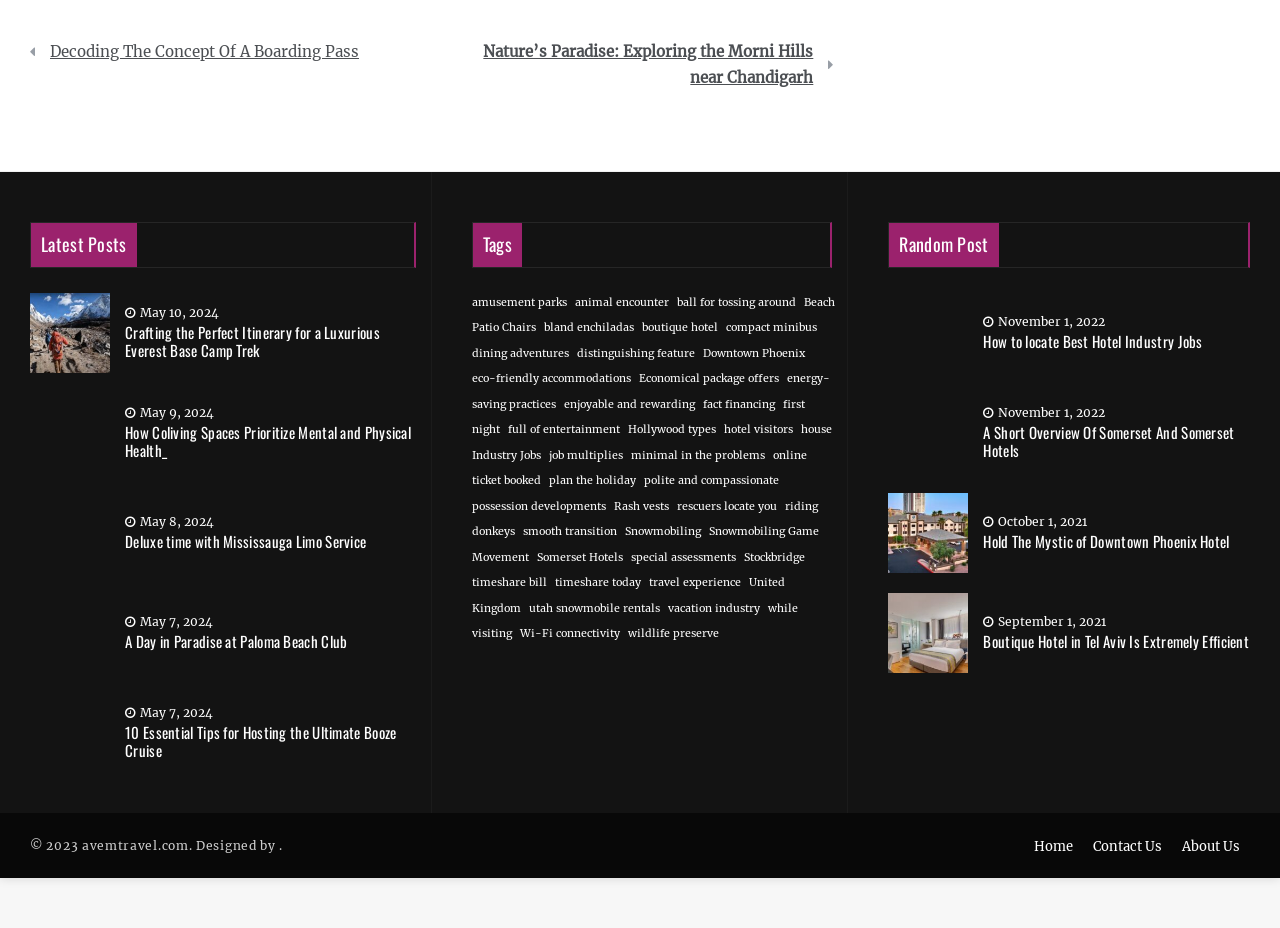Find and indicate the bounding box coordinates of the region you should select to follow the given instruction: "Subscribe to the newsletter".

None